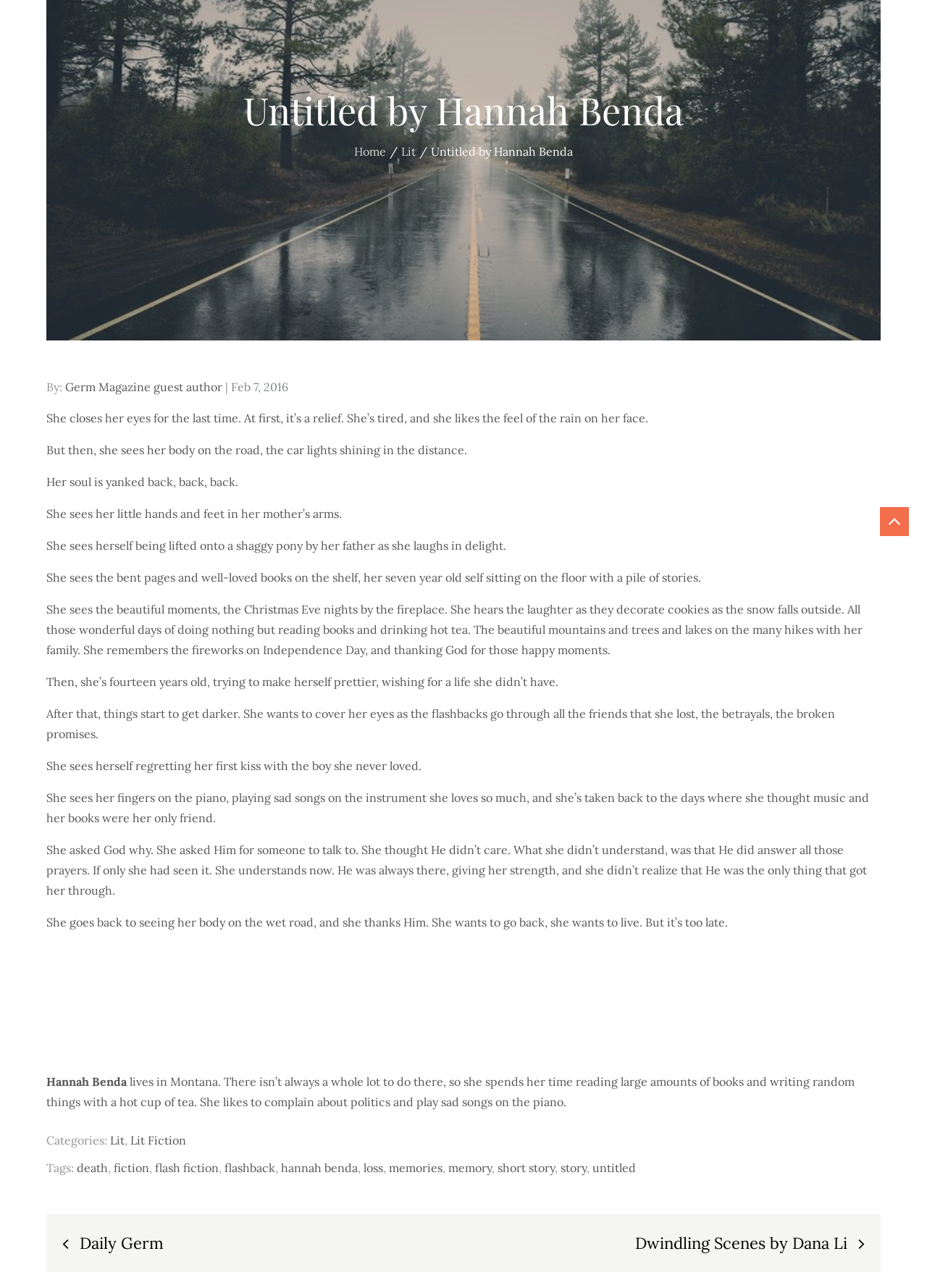Using the webpage screenshot, find the UI element described by hannah benda. Provide the bounding box coordinates in the format (top-left x, top-left y, bottom-right x, bottom-right y), ensuring all values are floating point numbers between 0 and 1.

[0.303, 0.901, 0.386, 0.912]